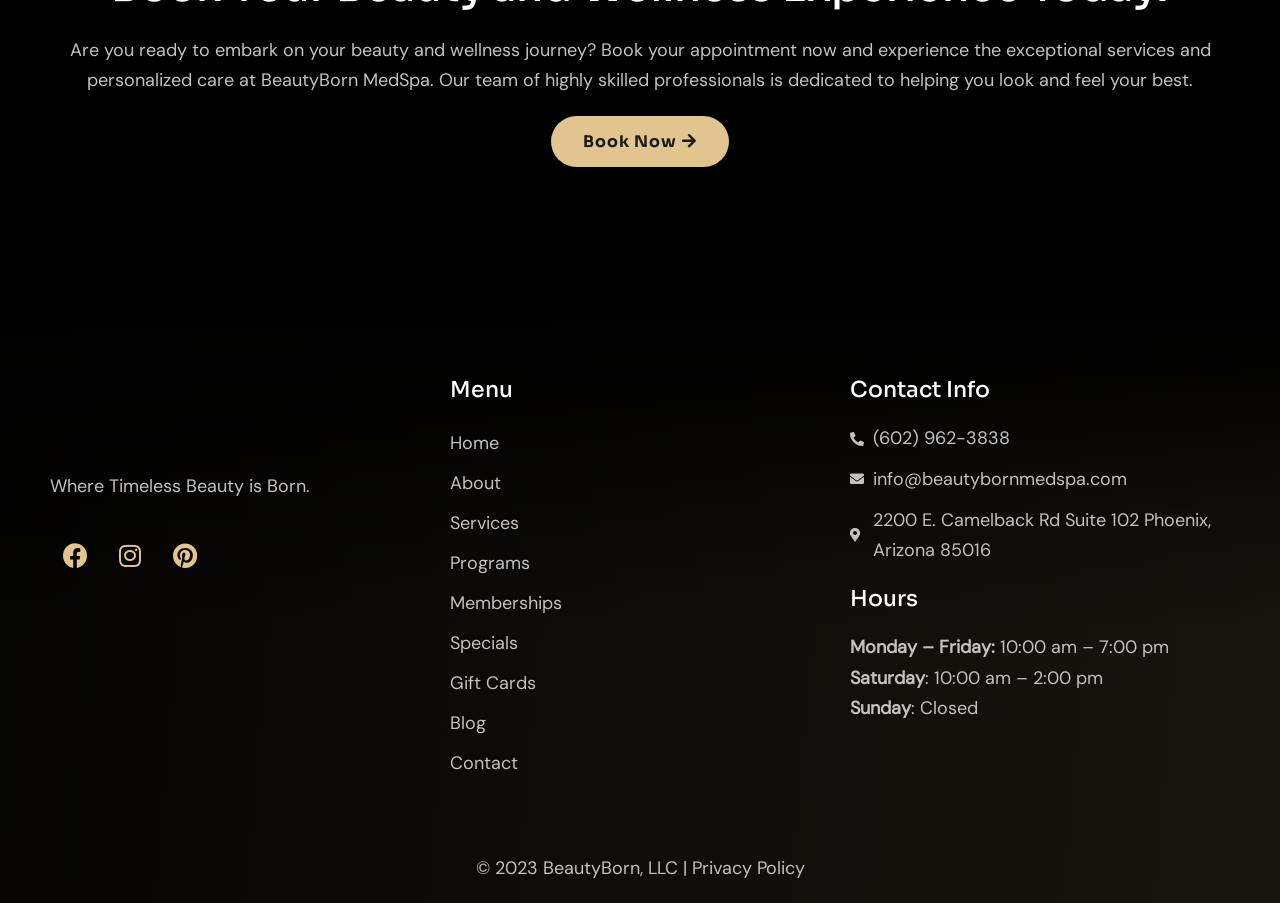Pinpoint the bounding box coordinates for the area that should be clicked to perform the following instruction: "Book an appointment".

[0.43, 0.128, 0.57, 0.185]